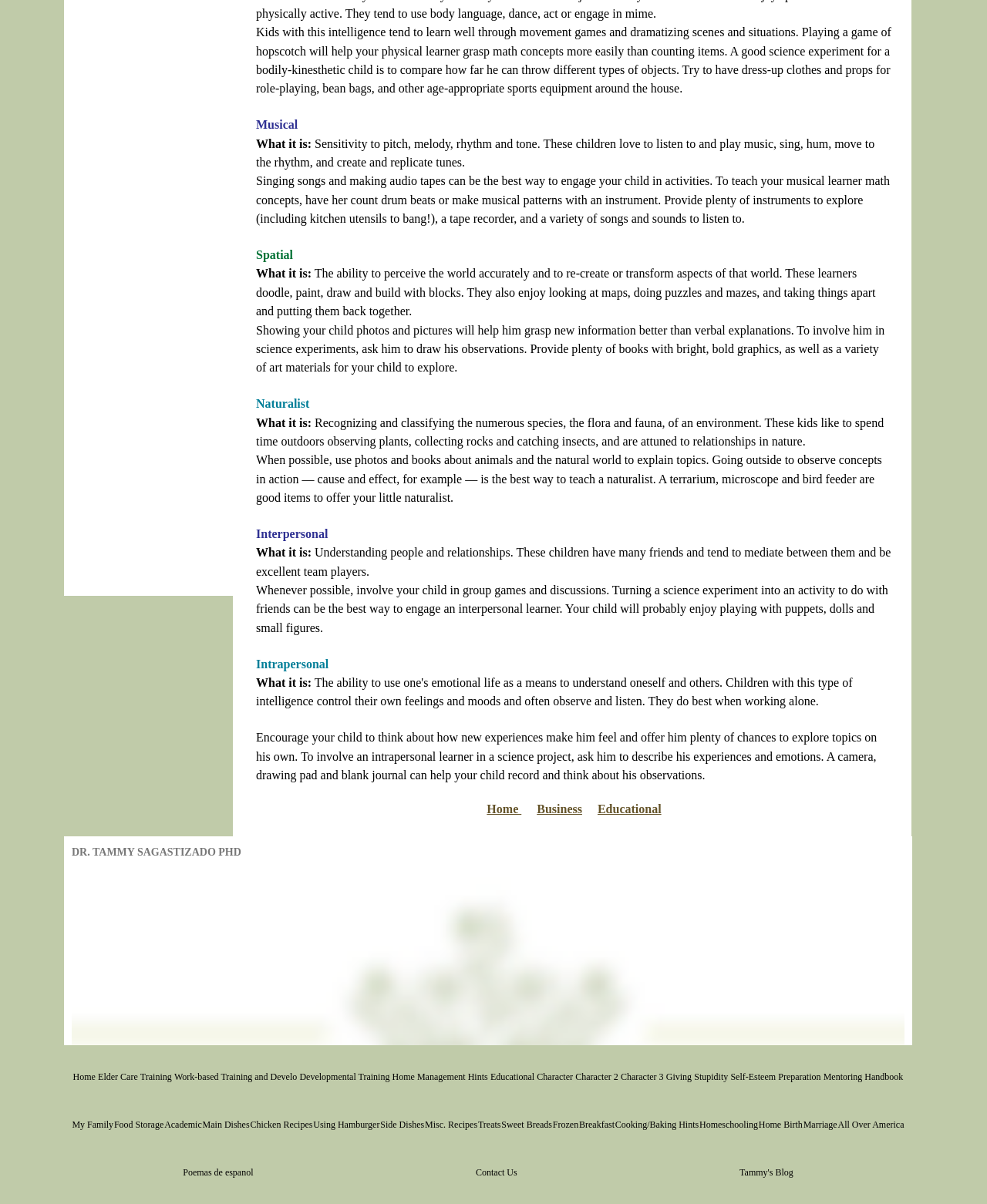Please locate the bounding box coordinates for the element that should be clicked to achieve the following instruction: "Click on the 'Contact Us' link". Ensure the coordinates are given as four float numbers between 0 and 1, i.e., [left, top, right, bottom].

[0.369, 0.954, 0.637, 0.994]